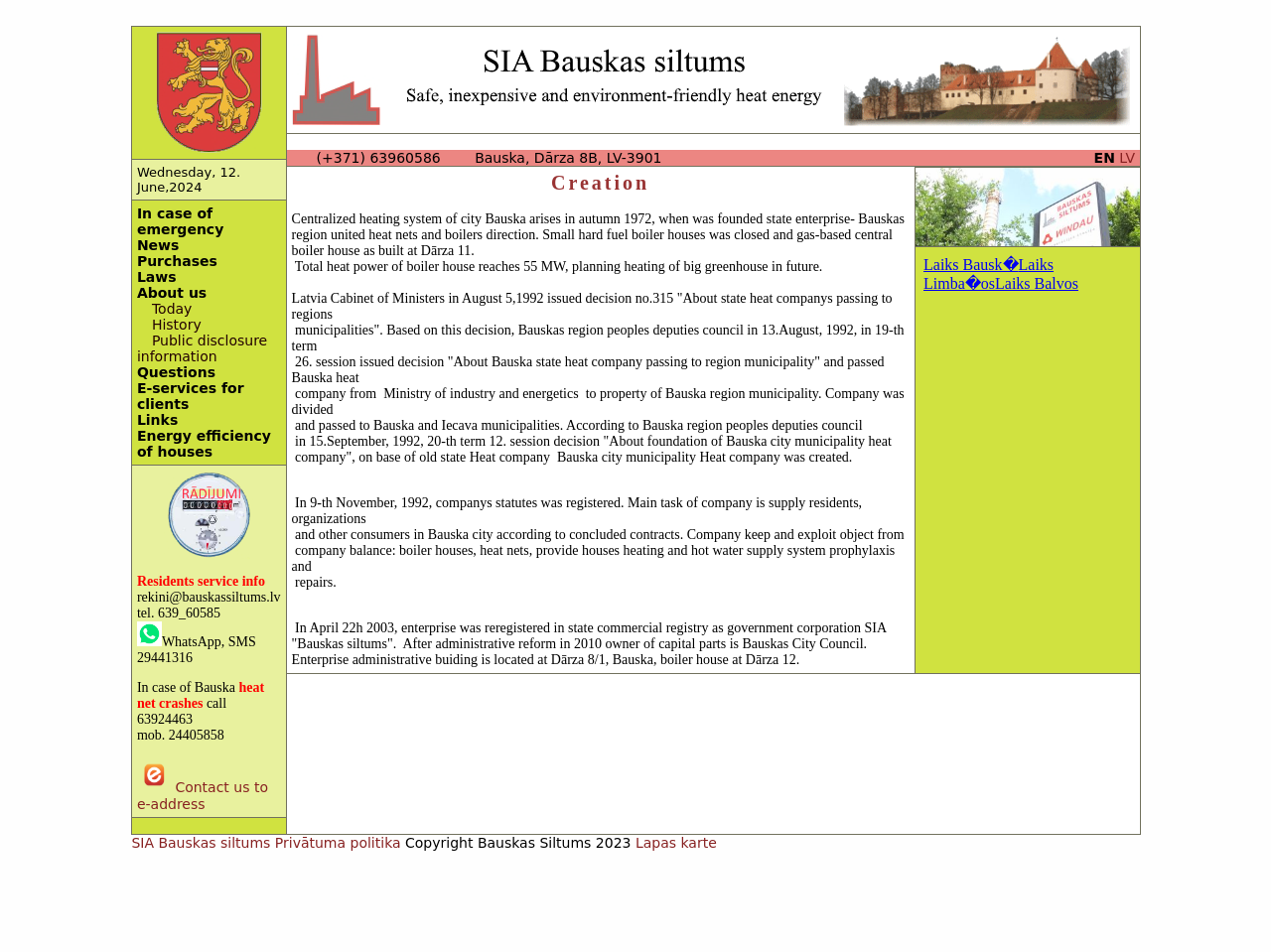Who is the owner of the capital parts of the enterprise?
Provide a well-explained and detailed answer to the question.

After the administrative reform in 2010, the owner of the capital parts of the enterprise is the Bauskas City Council.